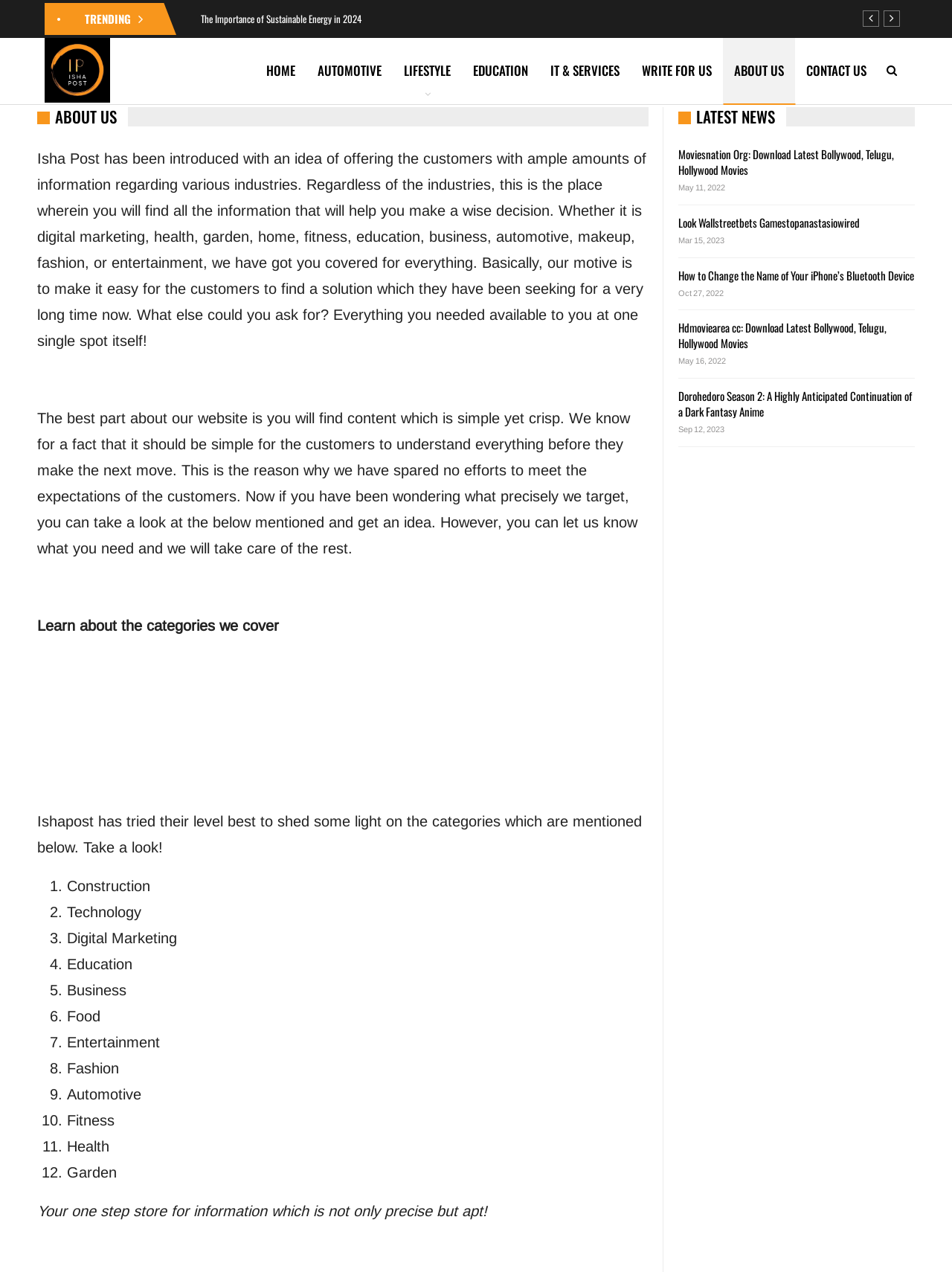Using the elements shown in the image, answer the question comprehensively: How many categories are listed on the webpage?

I counted the number of list markers in the 'ABOUT US' section, which lists the categories covered by the website. There are 12 list markers, indicating 12 categories.